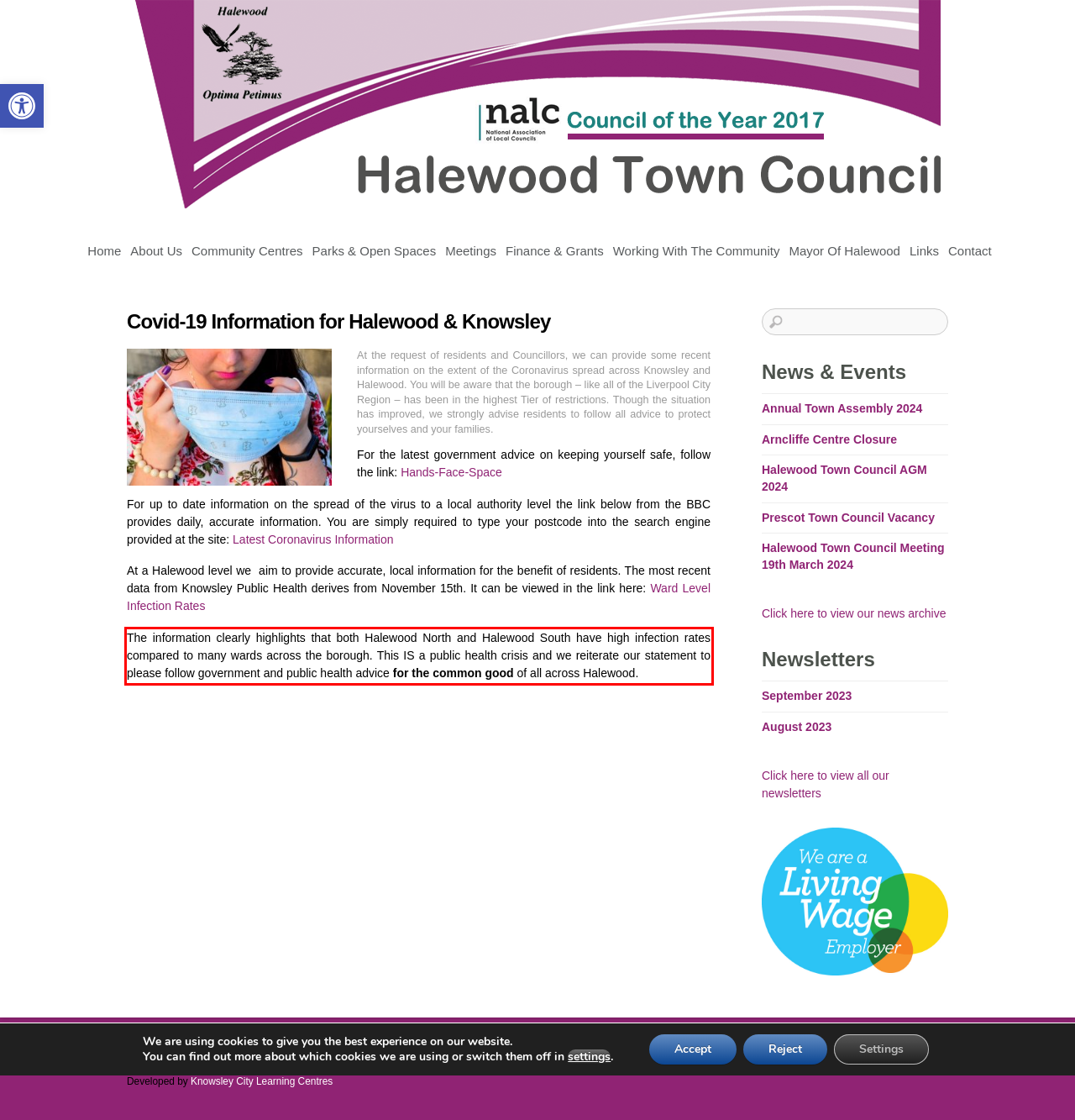Using the provided webpage screenshot, recognize the text content in the area marked by the red bounding box.

The information clearly highlights that both Halewood North and Halewood South have high infection rates compared to many wards across the borough. This IS a public health crisis and we reiterate our statement to please follow government and public health advice for the common good of all across Halewood.